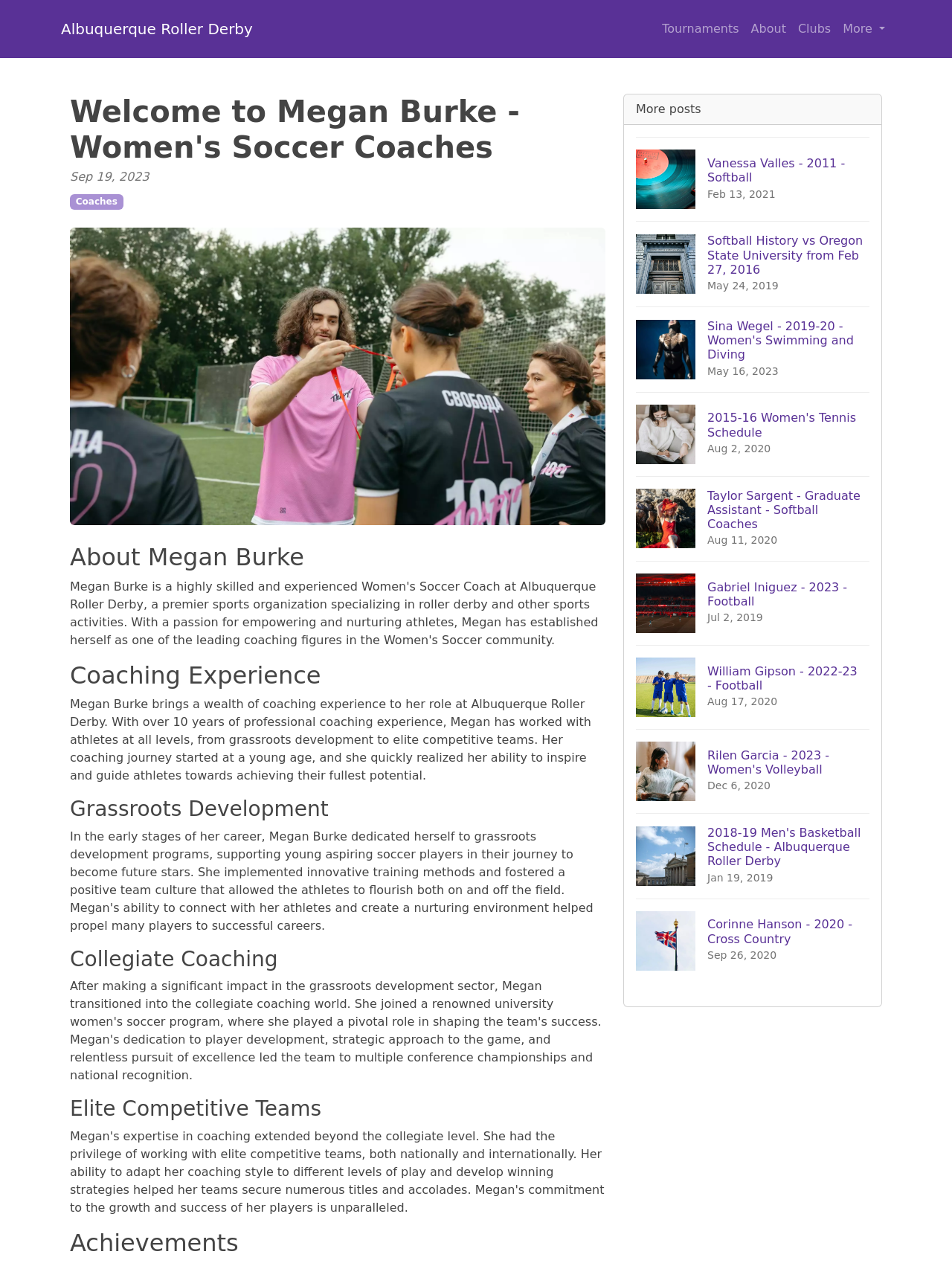Determine the bounding box coordinates of the clickable area required to perform the following instruction: "Read about Megan Burke's coaching experience". The coordinates should be represented as four float numbers between 0 and 1: [left, top, right, bottom].

[0.073, 0.522, 0.636, 0.545]